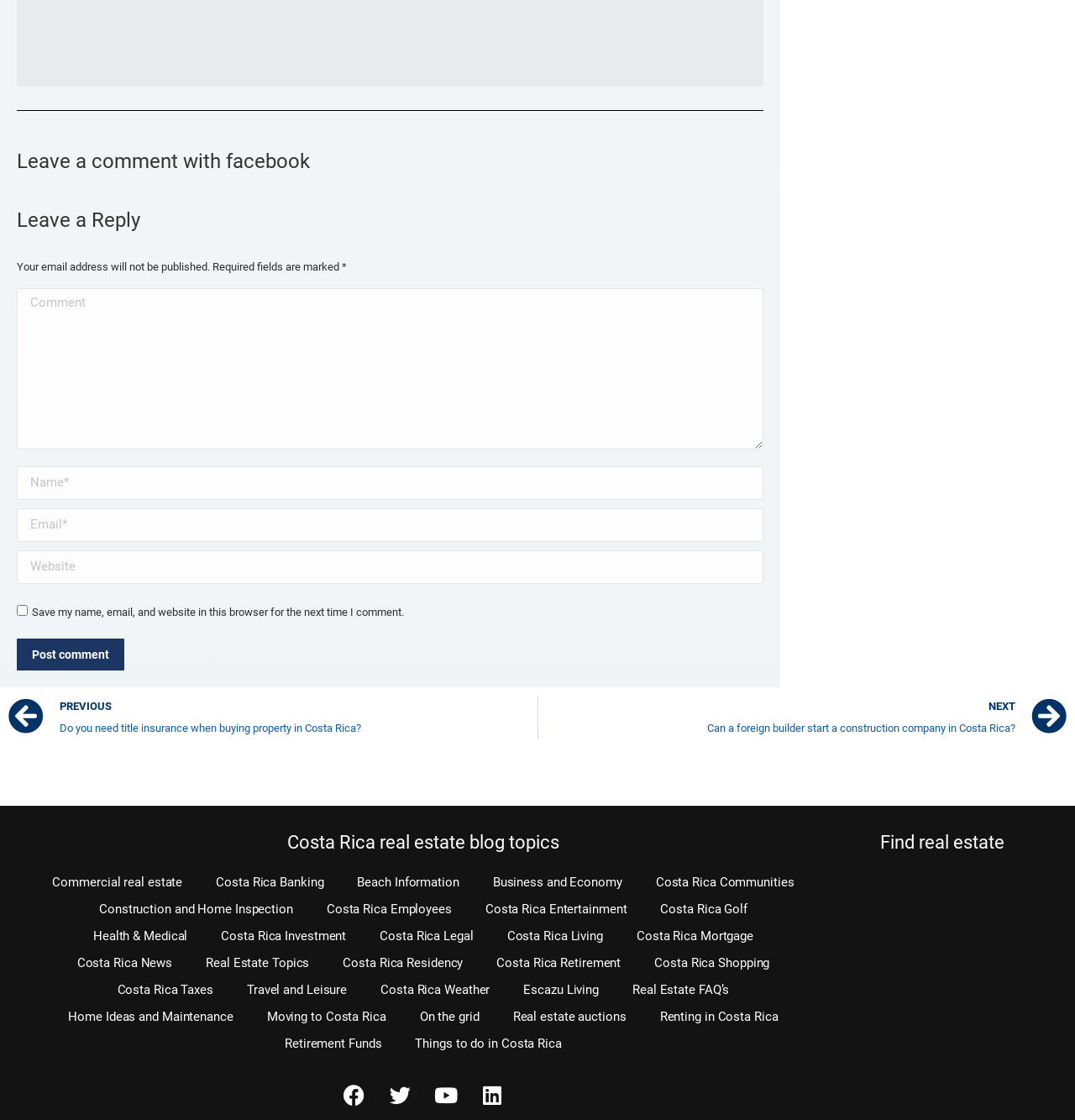Please provide the bounding box coordinate of the region that matches the element description: LostMary. Coordinates should be in the format (top-left x, top-left y, bottom-right x, bottom-right y) and all values should be between 0 and 1.

None